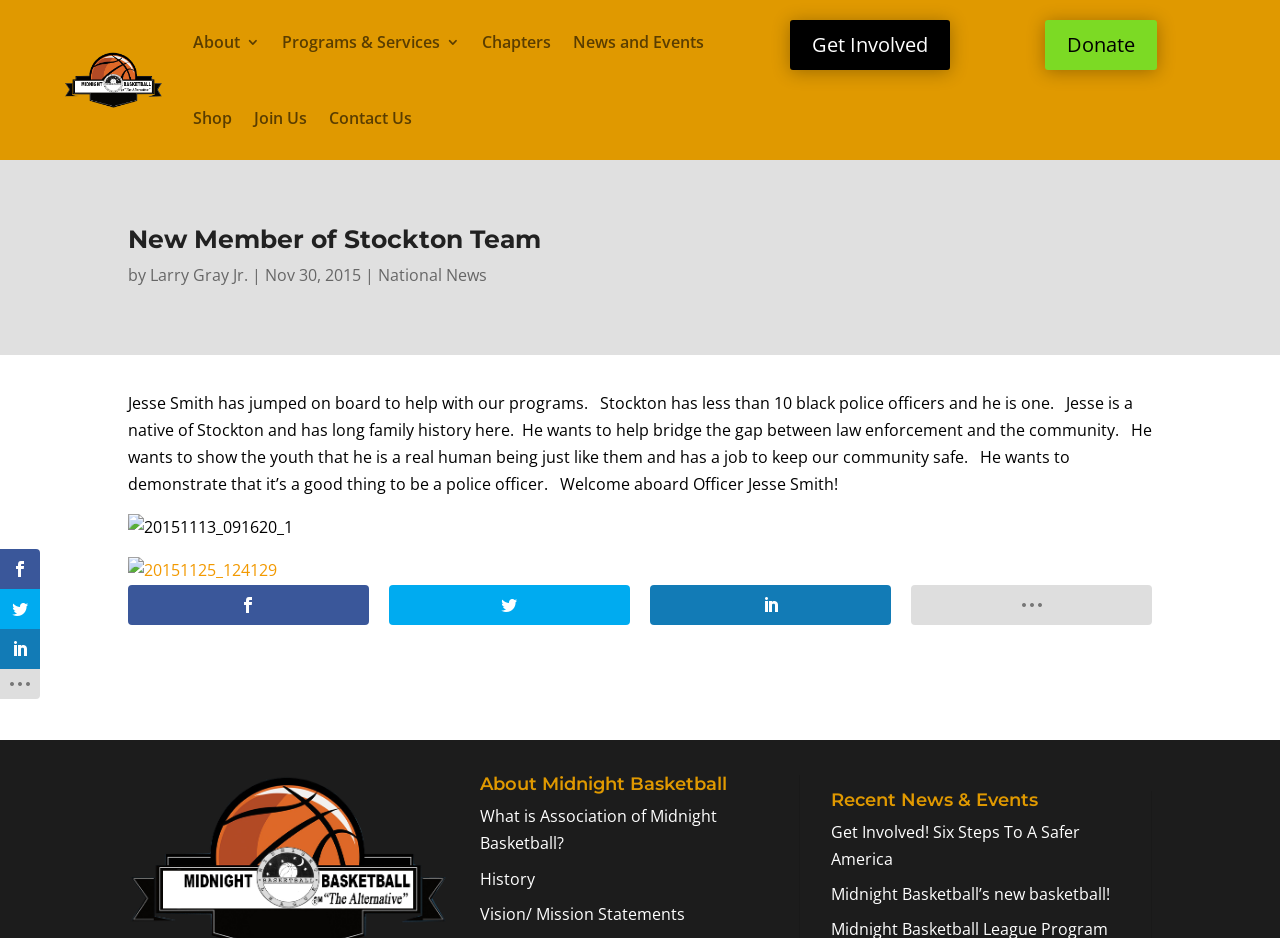What is the text of the webpage's headline?

New Member of Stockton Team